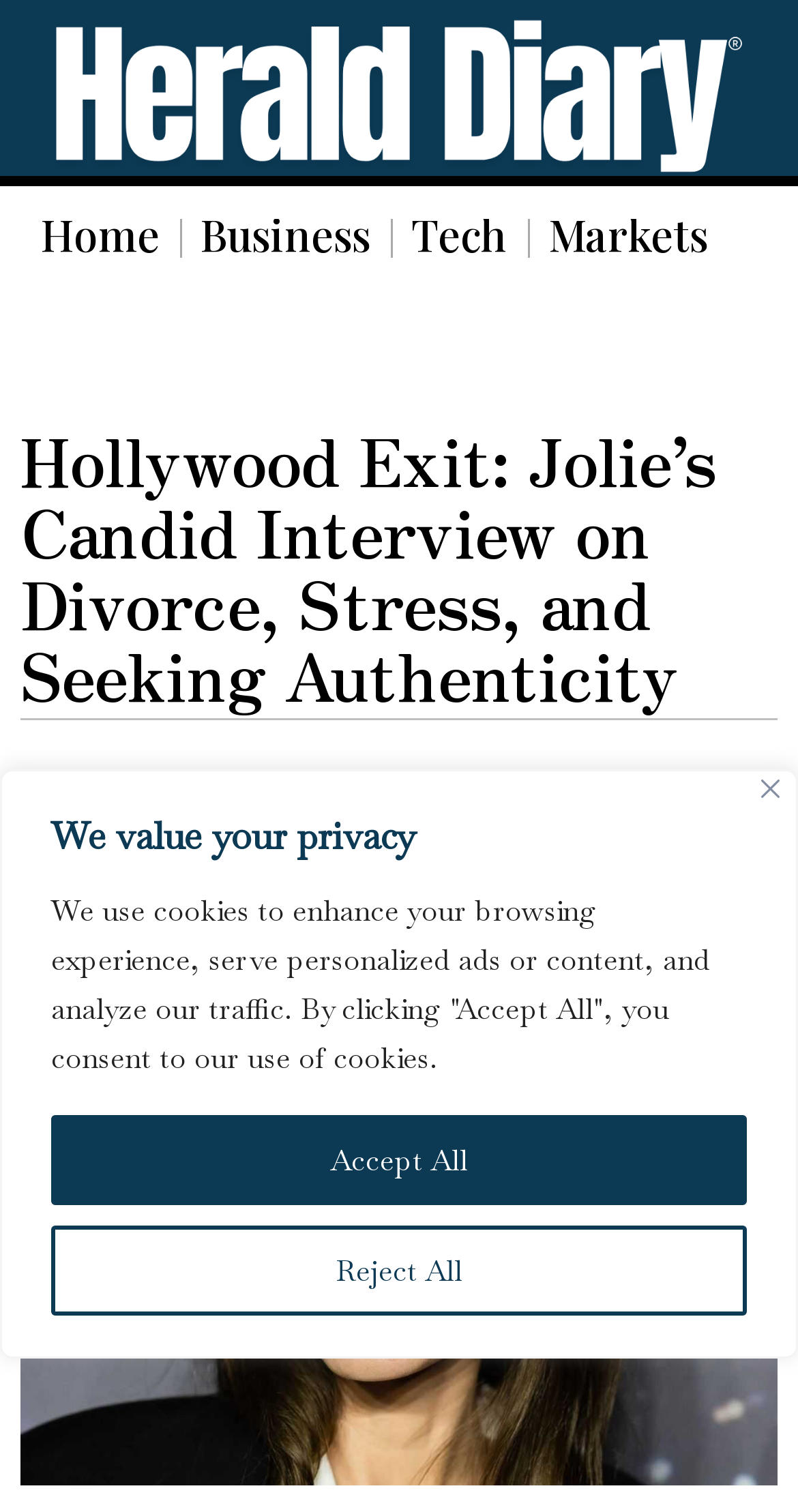Provide an in-depth caption for the webpage.

The webpage appears to be a news article from The Herald Diary, with a focus on a candid interview with Angelina Jolie about her divorce from Brad Pitt. 

At the top of the page, there is a privacy notice with a "Close" button on the right side, which is accompanied by a brief description of the website's cookie policy. Below this notice, there are several navigation links, including "Home", "Business", "Tech", and "Markets", which are aligned horizontally across the top of the page.

The main content of the page is headed by a title, "Hollywood Exit: Jolie's Candid Interview on Divorce, Stress, and Seeking Authenticity", which spans almost the entire width of the page. Below the title, there is a timestamp indicating the publication date, "DECEMBER 11, 2023", followed by the author's name, "Sarah Stone". 

On the right side of the author's name, there are four social media links, represented by icons. The main article content is accompanied by a large figure or image, which takes up most of the lower half of the page.